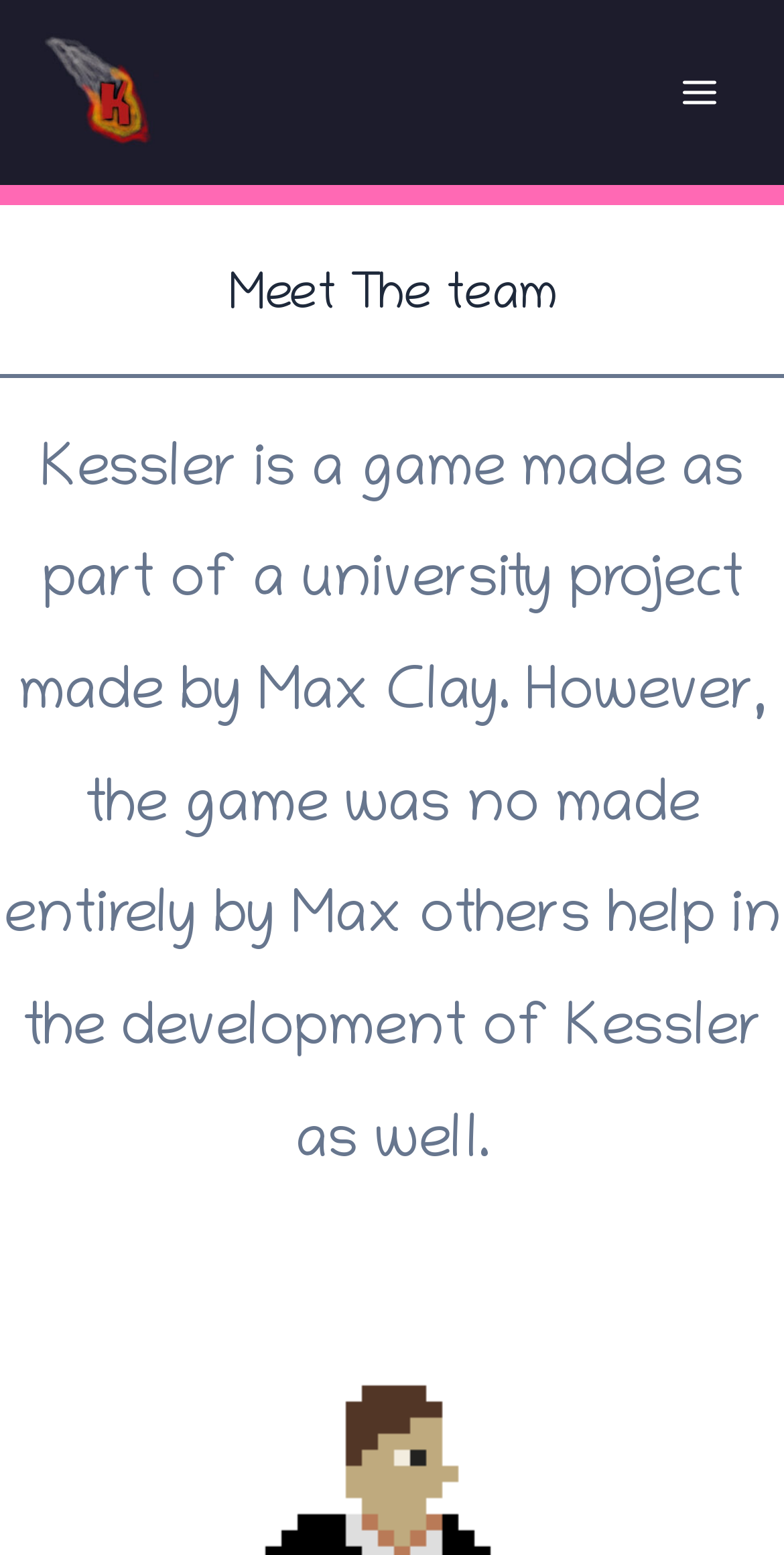What is the shape of the icon in the main menu button?
Give a comprehensive and detailed explanation for the question.

The main menu button contains an image, which is not explicitly described, but it can be inferred that it is an image based on the presence of an image element within the button element.